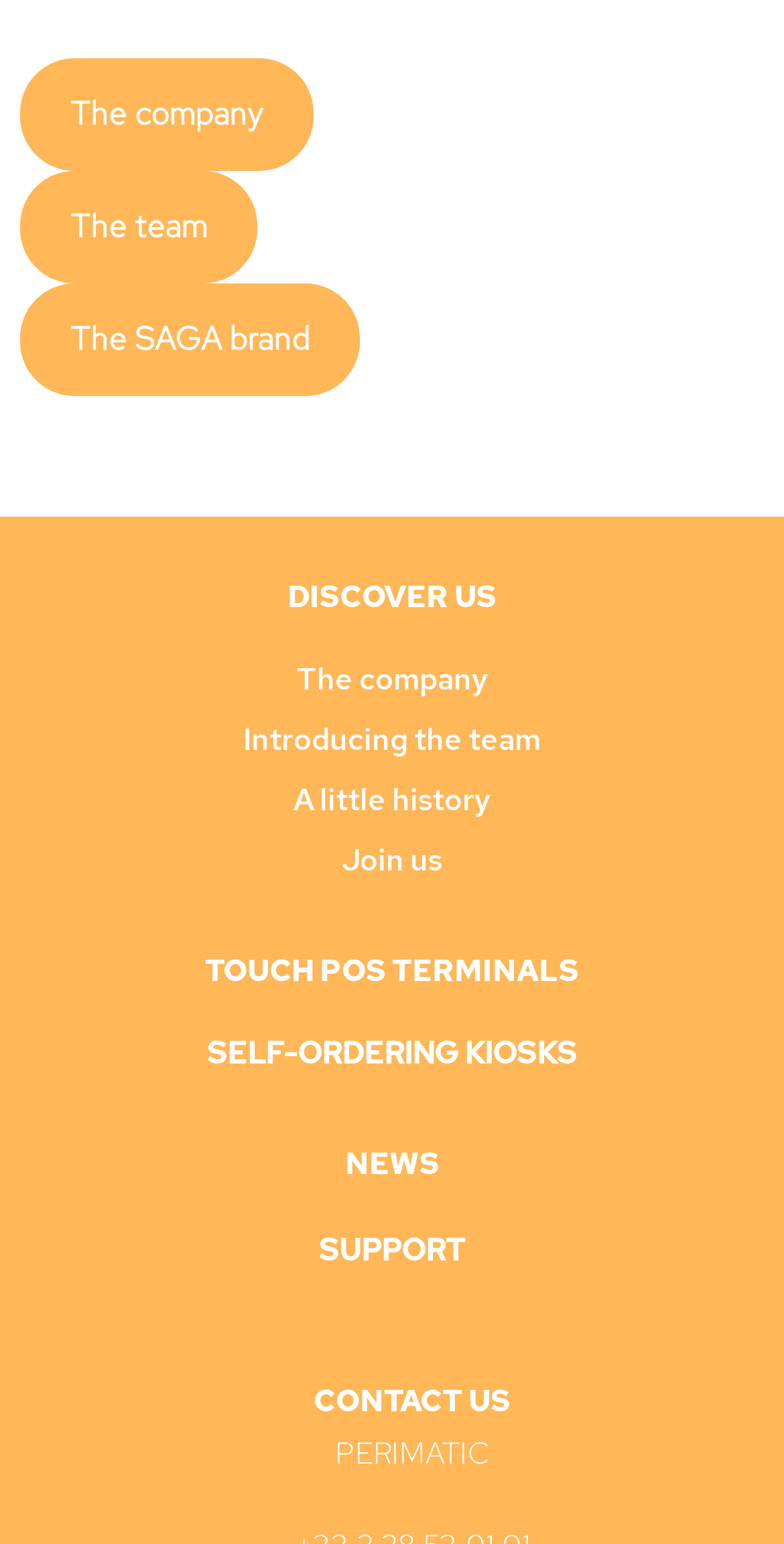Provide the bounding box coordinates of the UI element that matches the description: "The SAGA brand".

[0.026, 0.183, 0.459, 0.256]